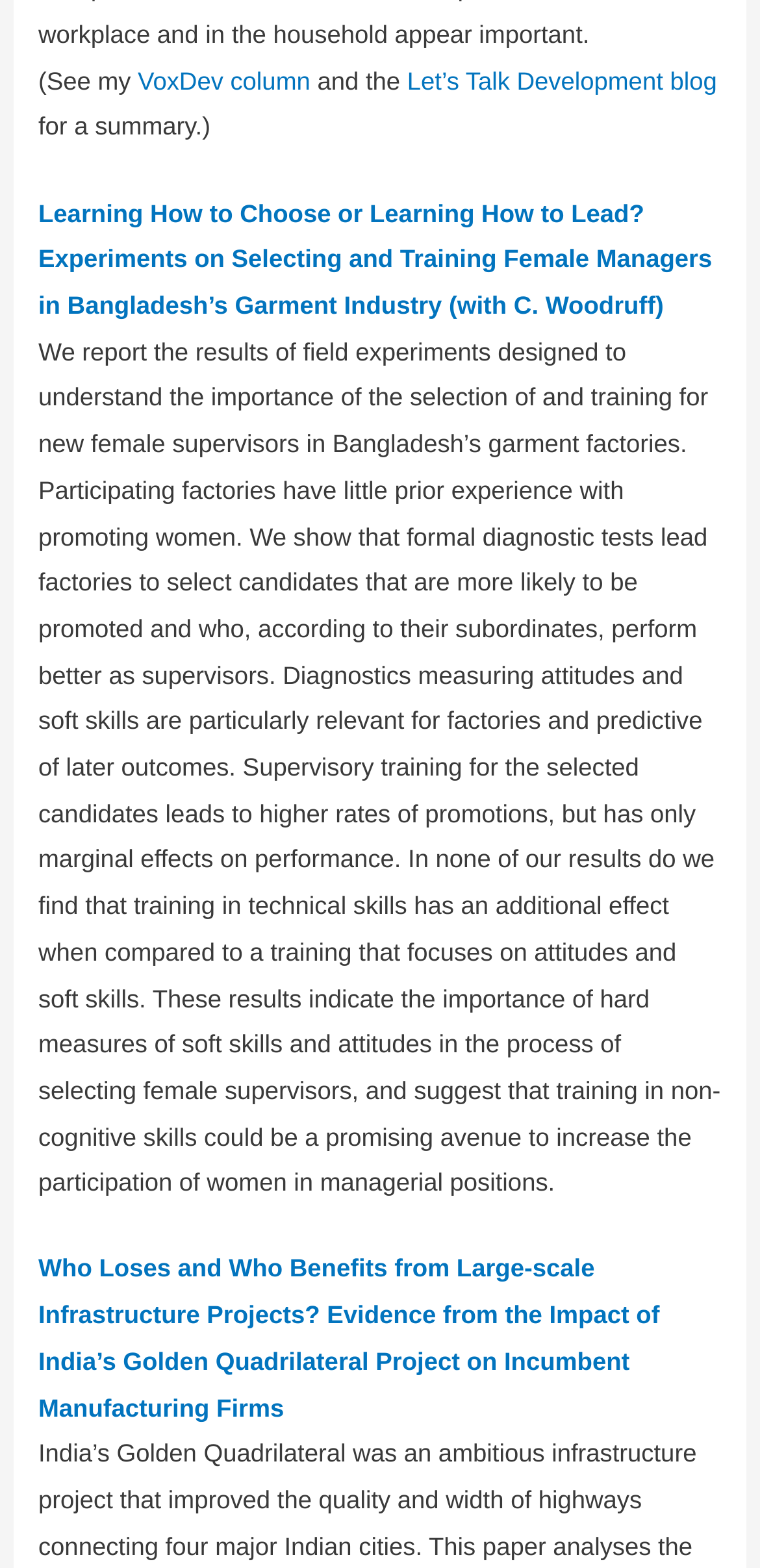Provide a brief response to the question below using a single word or phrase: 
How many links are on this webpage?

4